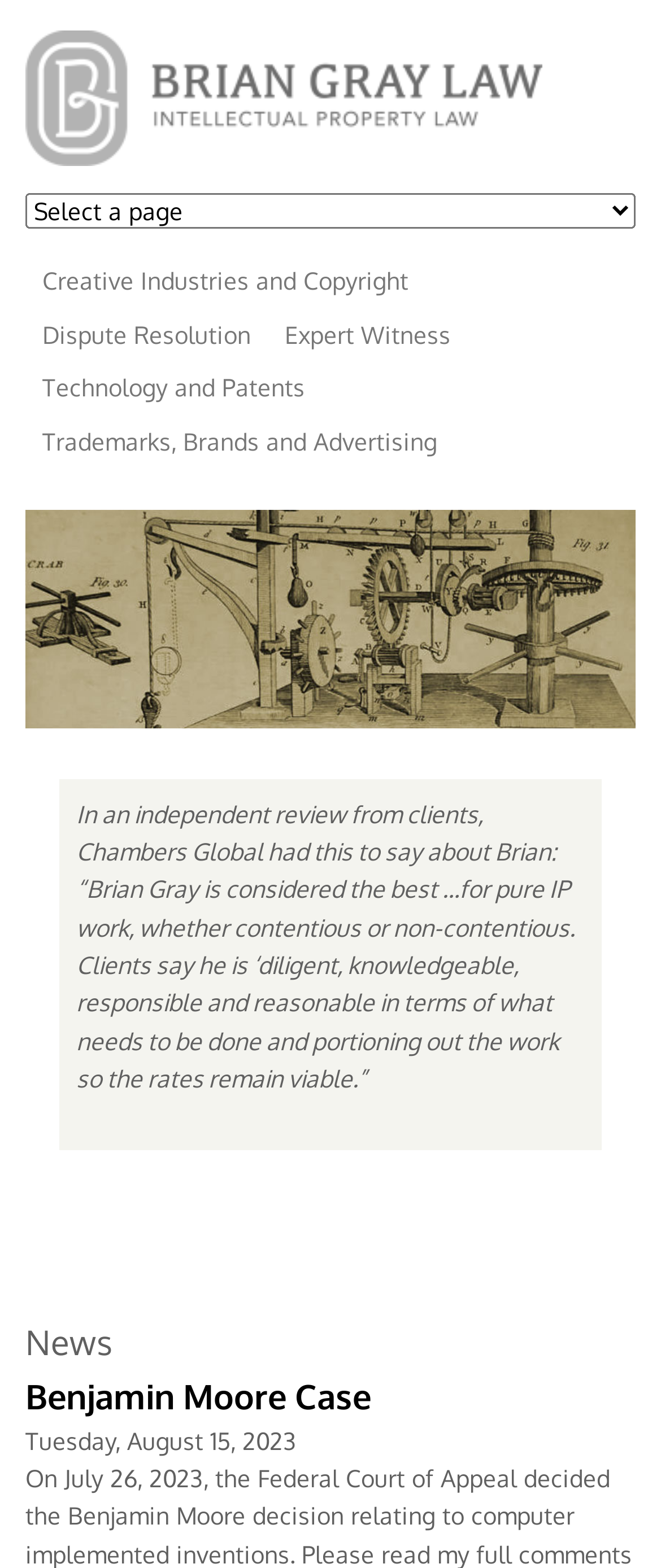Provide the bounding box coordinates of the HTML element described by the text: "Expert Witness".

[0.405, 0.202, 0.708, 0.236]